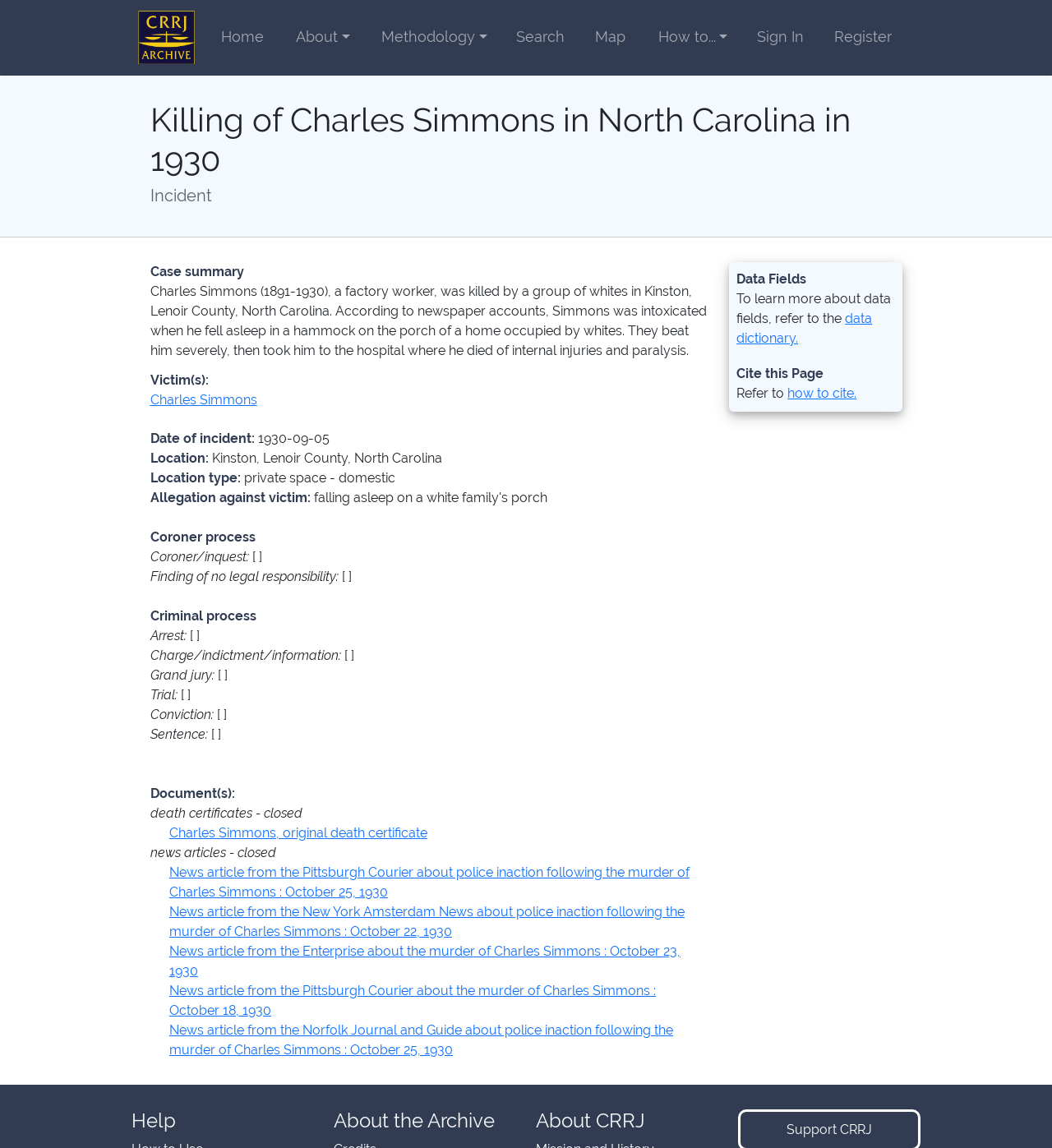Provide the bounding box coordinates for the UI element that is described by this text: "Charles Simmons, original death certificate". The coordinates should be in the form of four float numbers between 0 and 1: [left, top, right, bottom].

[0.161, 0.718, 0.406, 0.732]